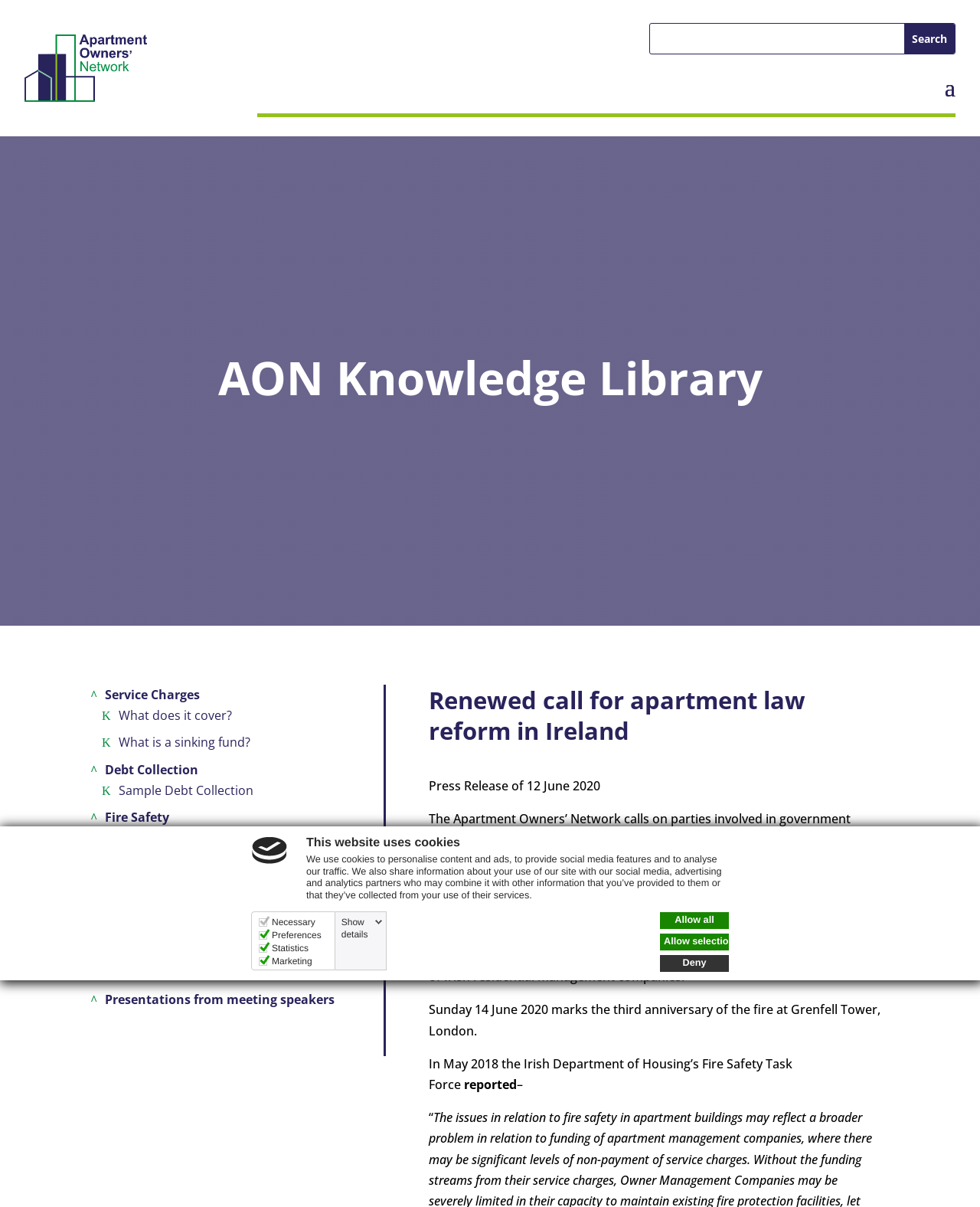What is the purpose of preference cookies?
Please use the image to provide an in-depth answer to the question.

According to the cookie settings section, preference cookies enable a website to remember information that changes the way the website behaves or looks, like your preferred language or the region that you are in.